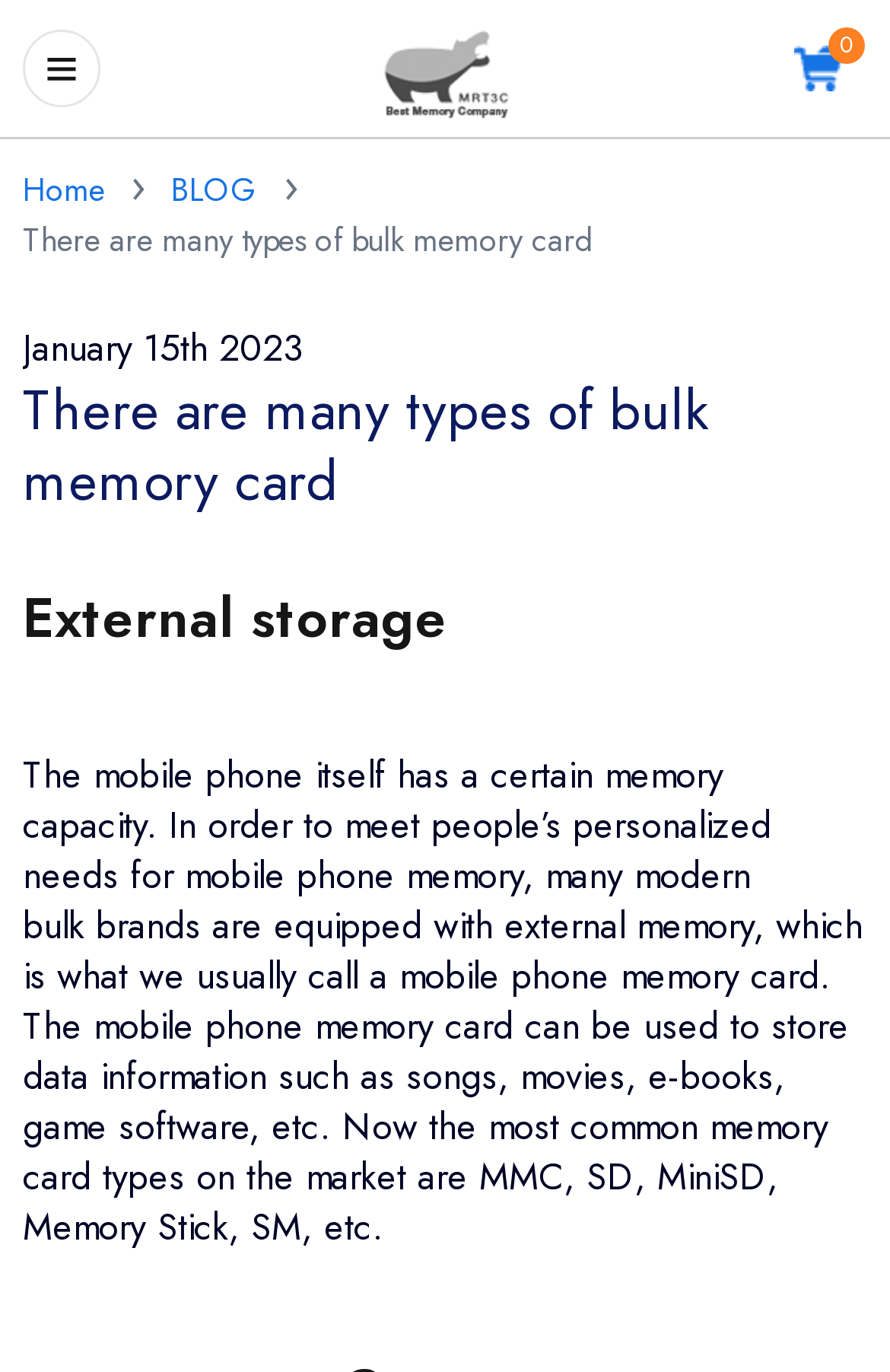Could you please study the image and provide a detailed answer to the question:
What is the purpose of a mobile phone memory card?

According to the webpage, a mobile phone memory card is used to store data information such as songs, movies, e-books, game software, etc. This is stated in the paragraph that explains the use of external memory in mobile phones.